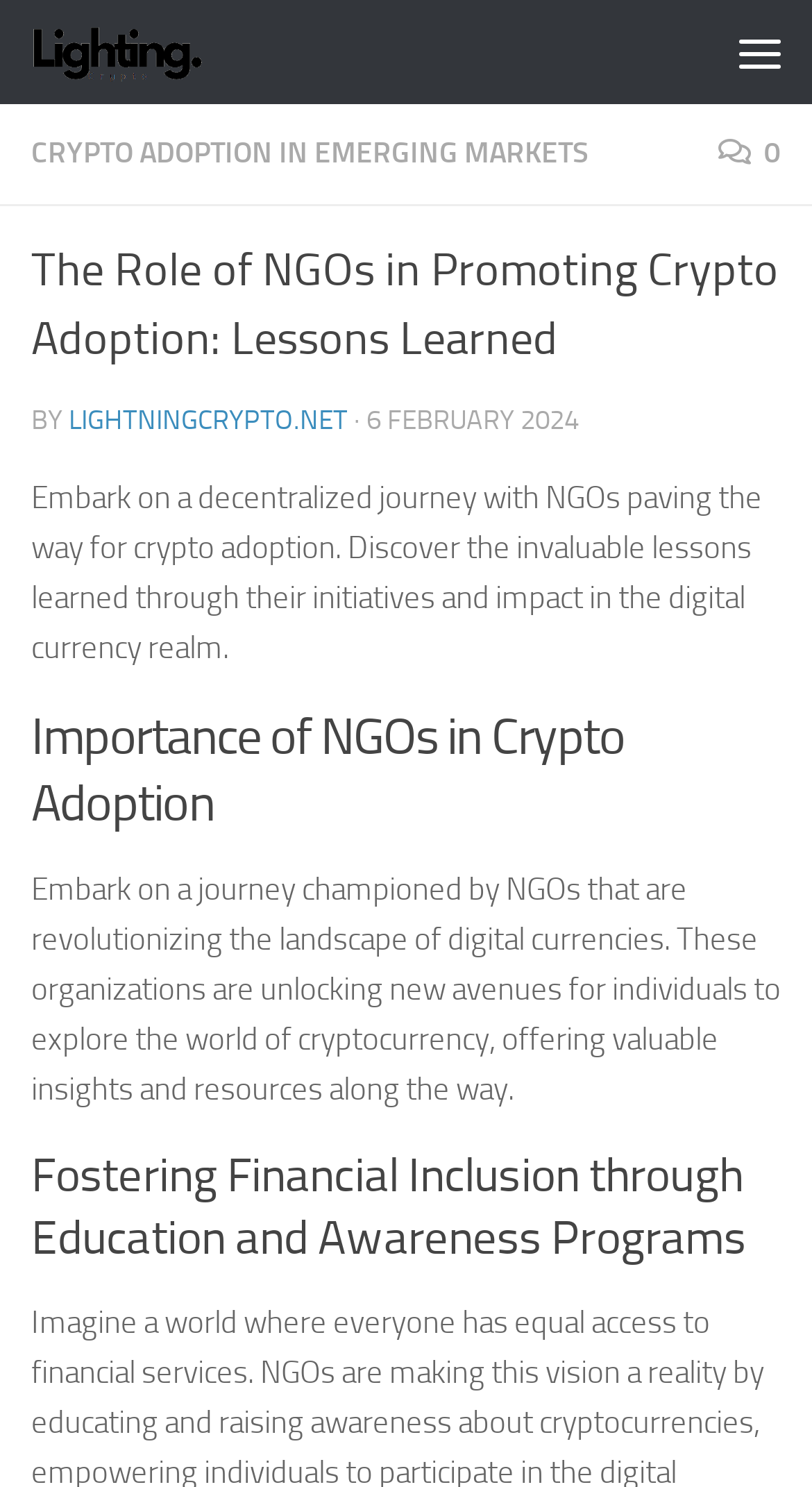Given the description "Skip to content", determine the bounding box of the corresponding UI element.

[0.01, 0.006, 0.397, 0.073]